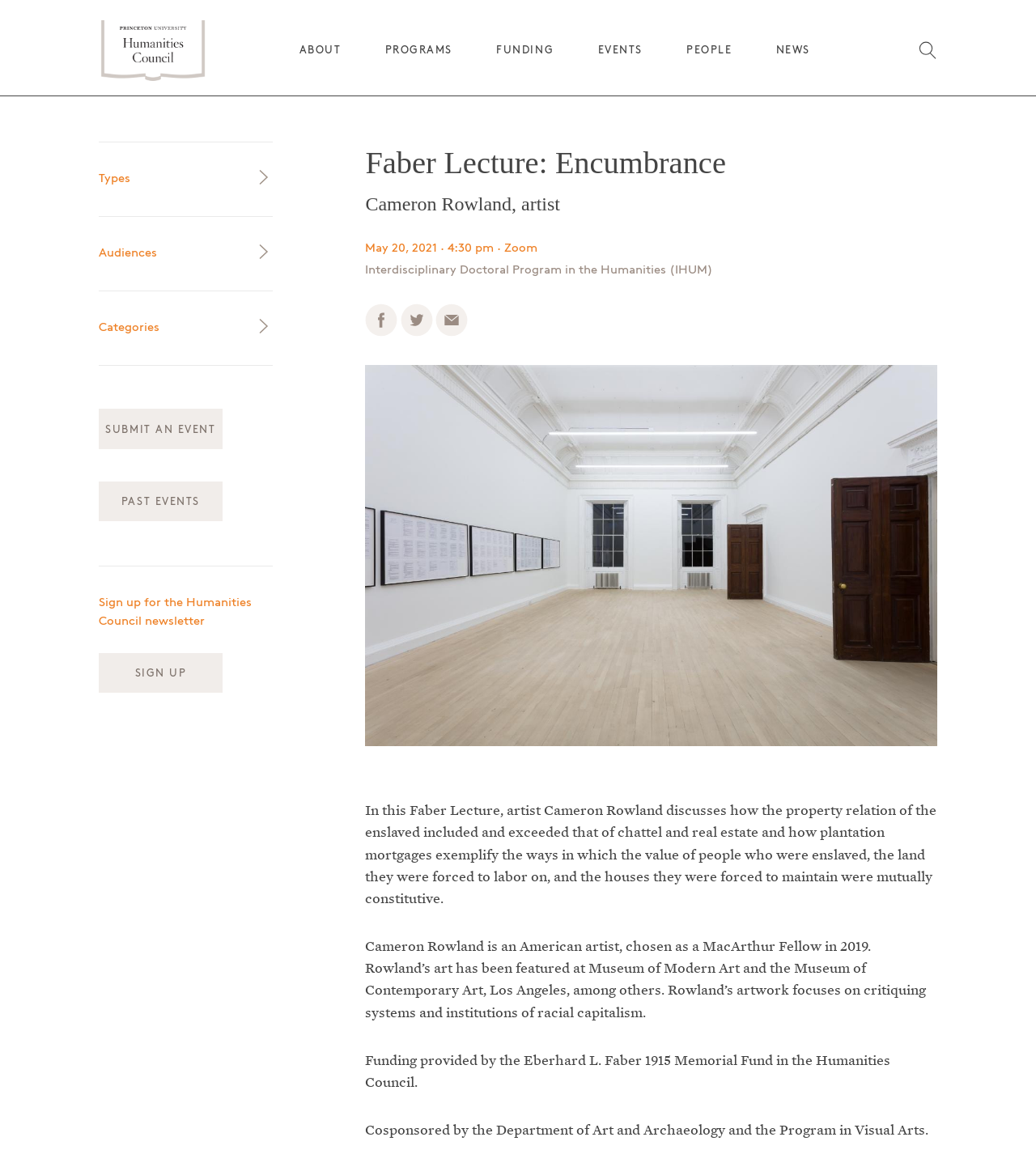Given the element description alt="Share on Twitter", specify the bounding box coordinates of the corresponding UI element in the format (top-left x, top-left y, bottom-right x, bottom-right y). All values must be between 0 and 1.

[0.386, 0.28, 0.418, 0.289]